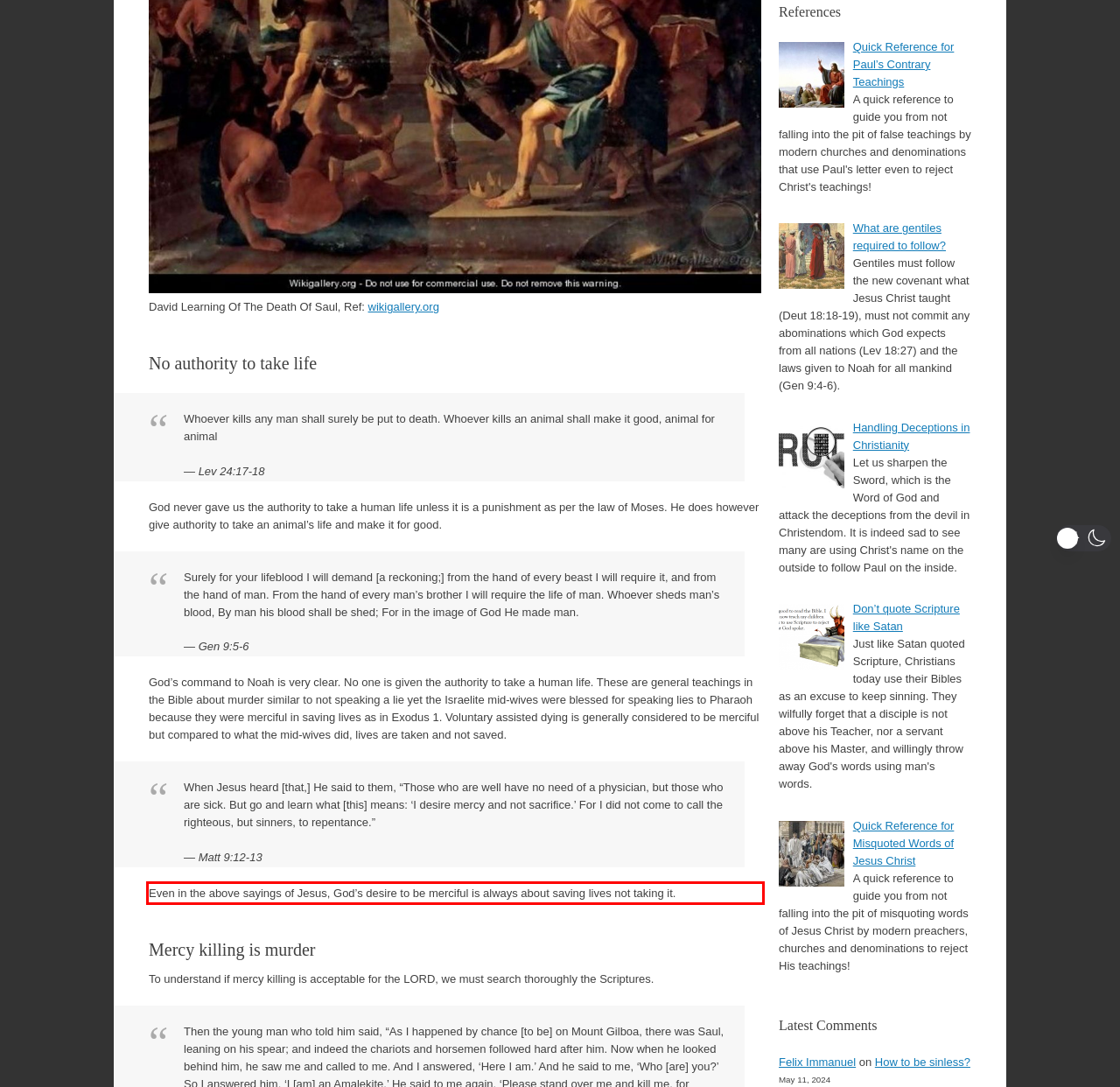Given a screenshot of a webpage containing a red bounding box, perform OCR on the text within this red bounding box and provide the text content.

Even in the above sayings of Jesus, God’s desire to be merciful is always about saving lives not taking it.